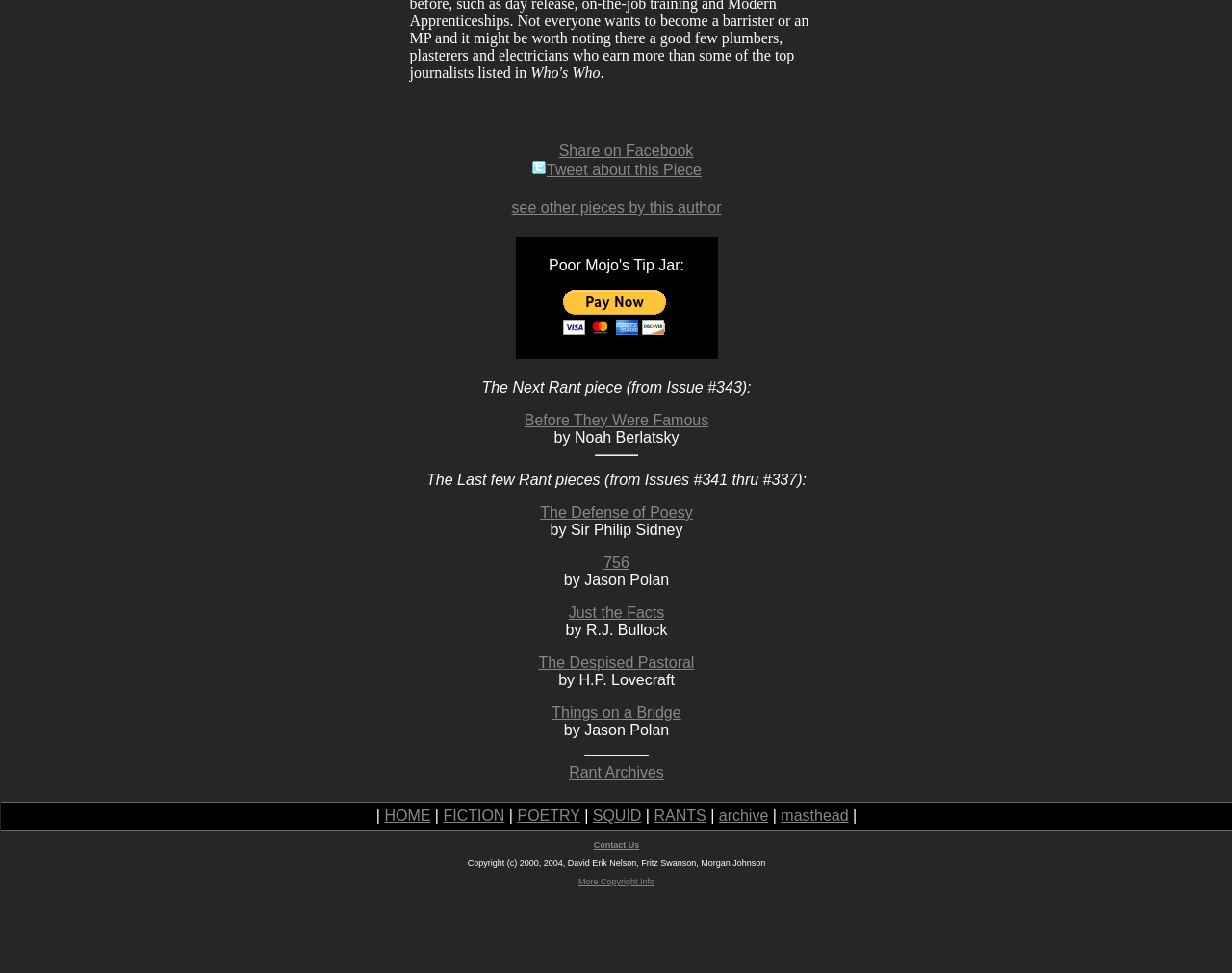Please locate the bounding box coordinates of the region I need to click to follow this instruction: "View the 'INTRODUCTION' page".

None